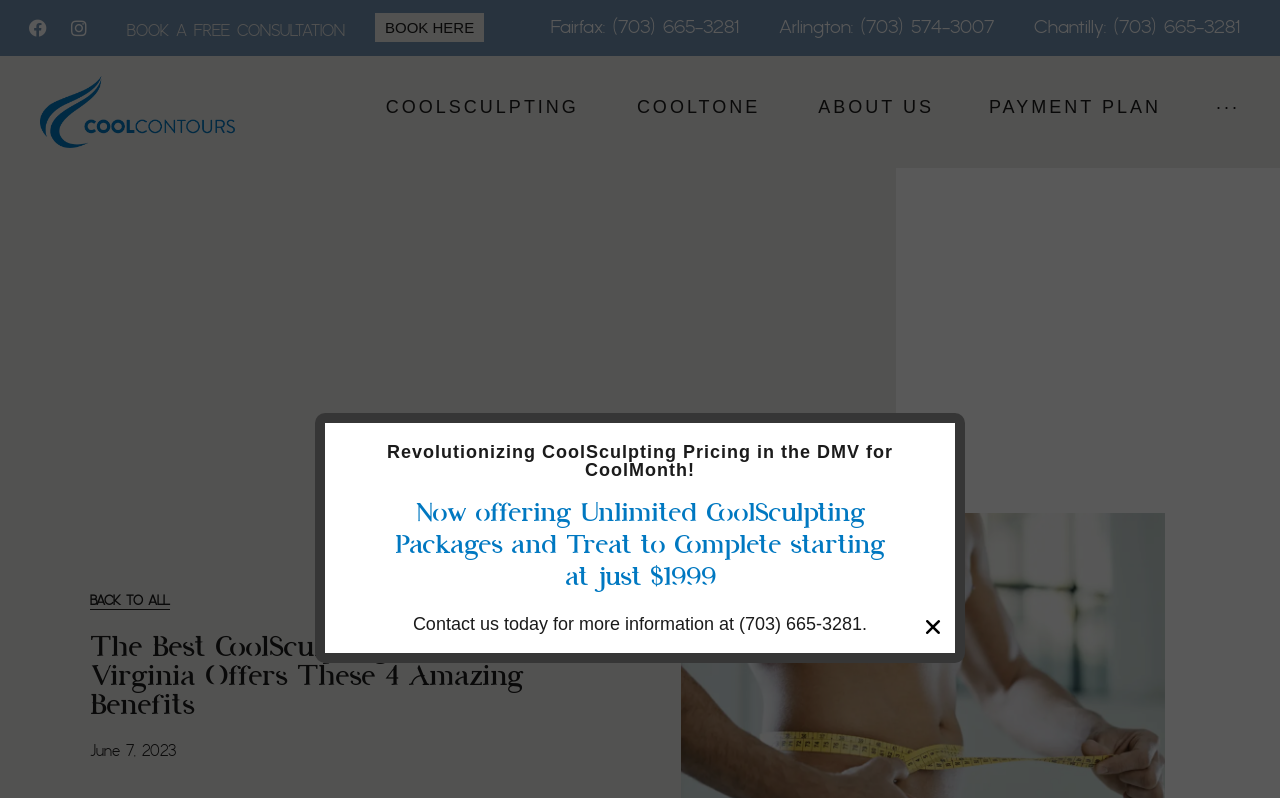Please give the bounding box coordinates of the area that should be clicked to fulfill the following instruction: "Contact us today for more information". The coordinates should be in the format of four float numbers from 0 to 1, i.e., [left, top, right, bottom].

[0.323, 0.769, 0.677, 0.794]